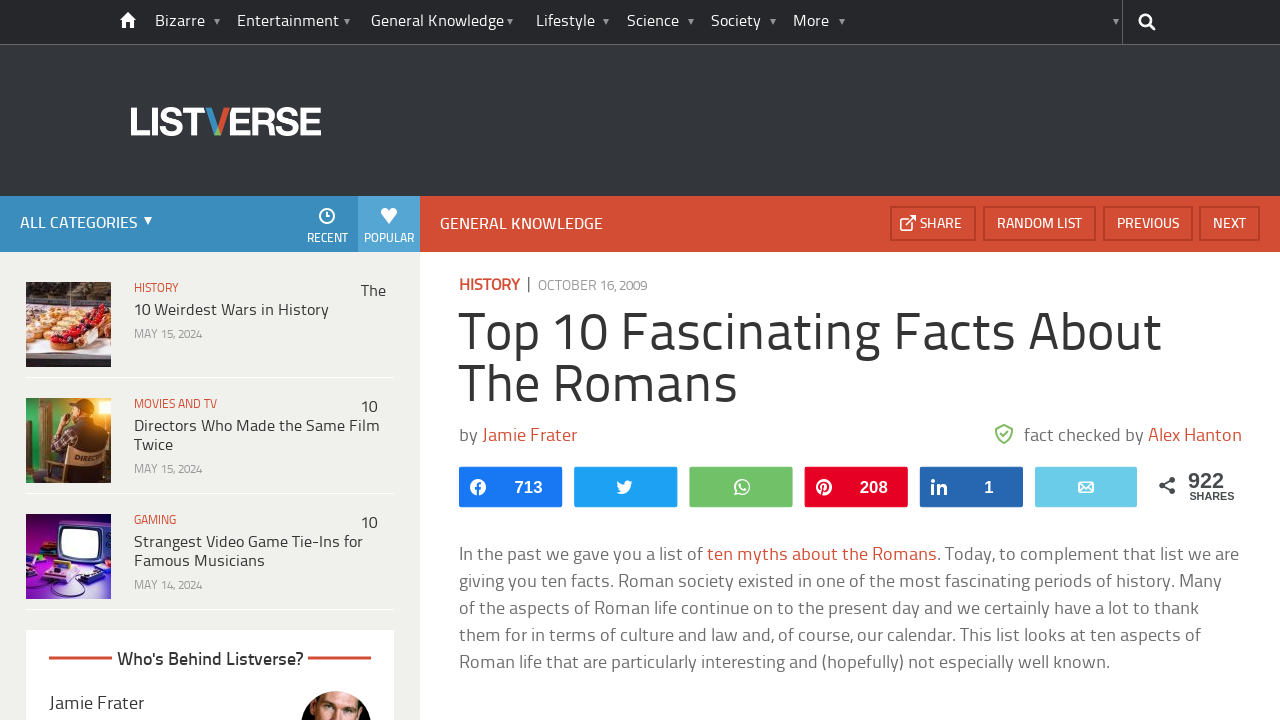Determine the bounding box coordinates for the area that should be clicked to carry out the following instruction: "Search this site".

[0.844, 0.0, 0.882, 0.061]